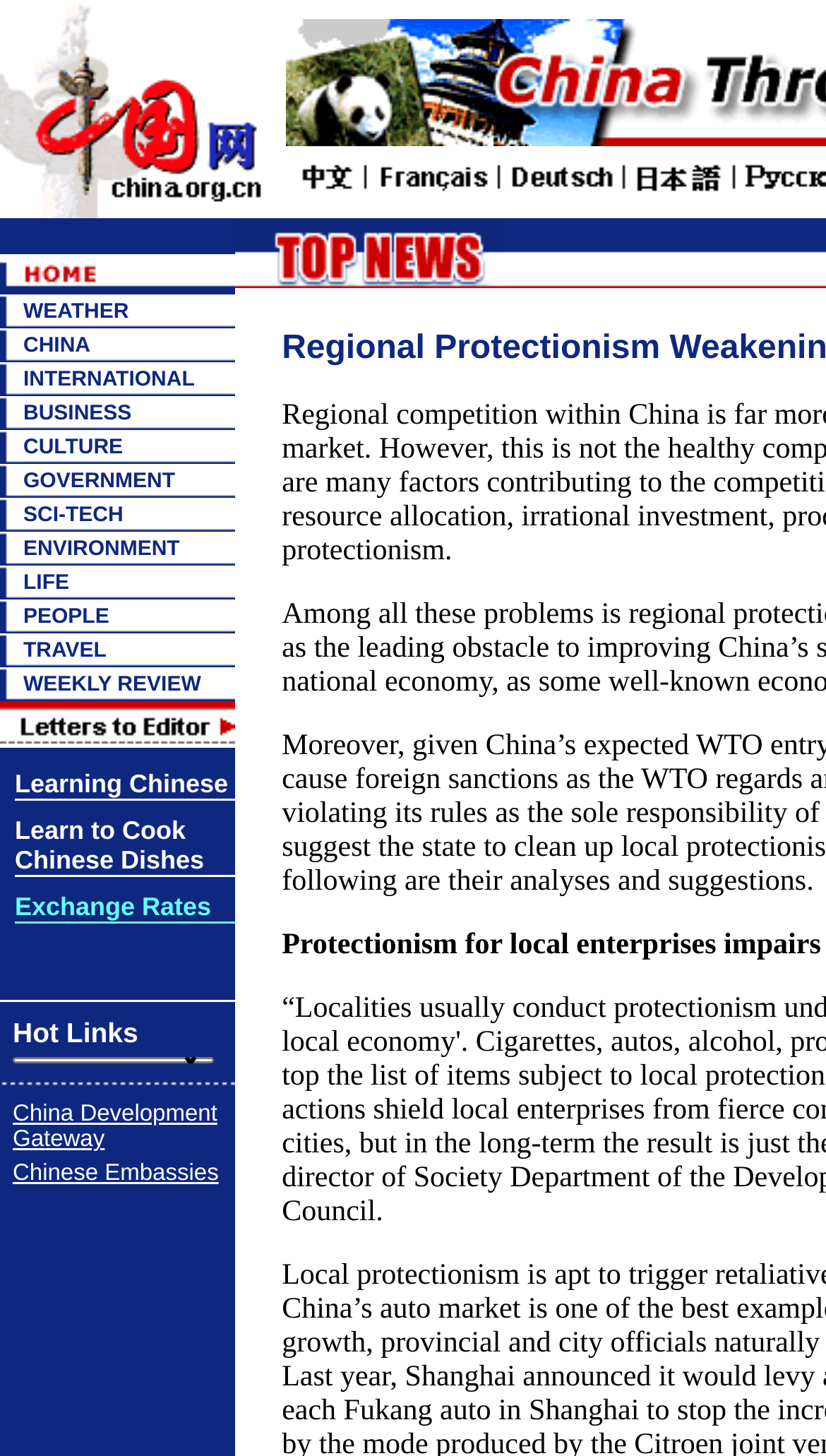Provide an in-depth caption for the contents of the webpage.

The webpage has a title "Regional Protectionism Weakening State Capacity" and is divided into several sections. At the top, there is a table cell containing a link and an image. Below this, there is a table with multiple rows, each containing a table cell with a link and an image. 

The main content of the webpage is organized into a table with 12 rows, each representing a different category. The categories are WEATHER, CHINA, INTERNATIONAL, BUSINESS, CULTURE, GOVERNMENT, SCI-TECH, ENVIRONMENT, LIFE, PEOPLE, TRAVEL, and WEEKLY REVIEW. Each category has an image and a link associated with it. The categories are arranged vertically, with the WEATHER category at the top and the WEEKLY REVIEW category at the bottom.